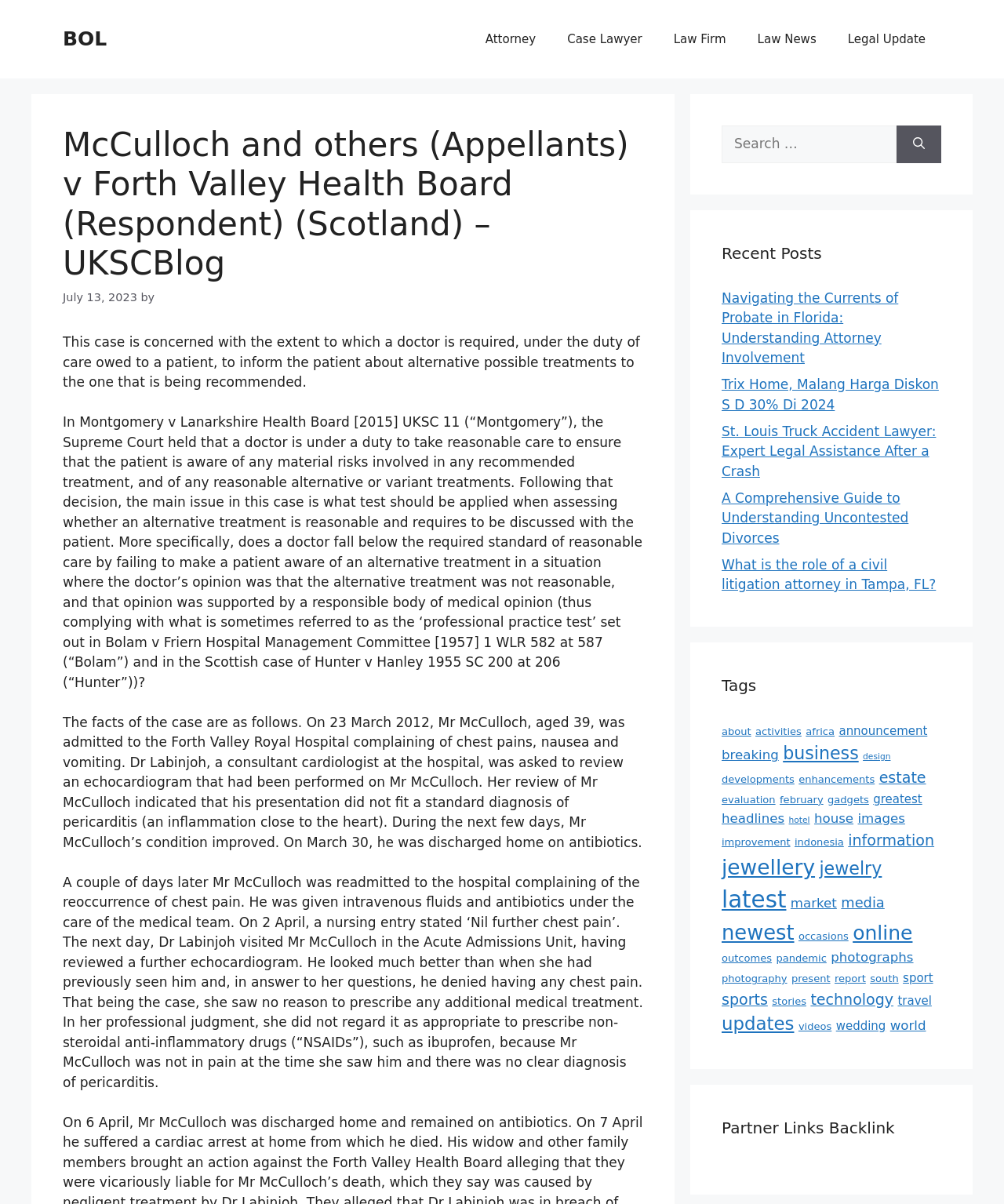Please identify the bounding box coordinates of where to click in order to follow the instruction: "Search for a keyword".

[0.719, 0.104, 0.893, 0.135]